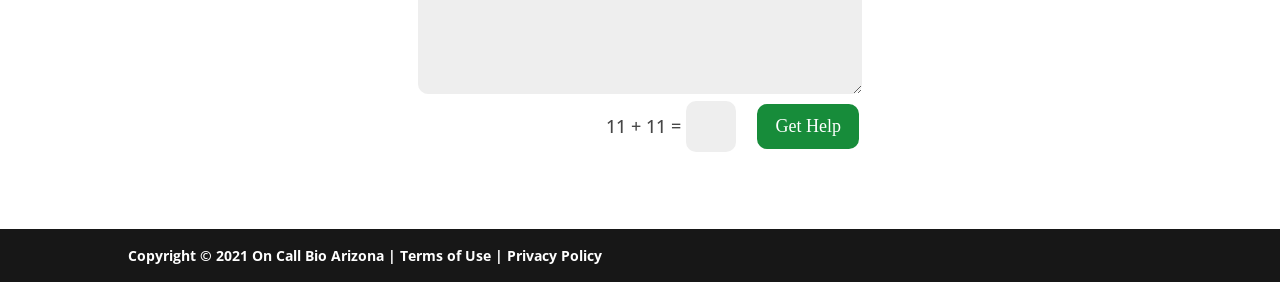Please provide a brief answer to the following inquiry using a single word or phrase:
What is the purpose of the button on the webpage?

Get Help